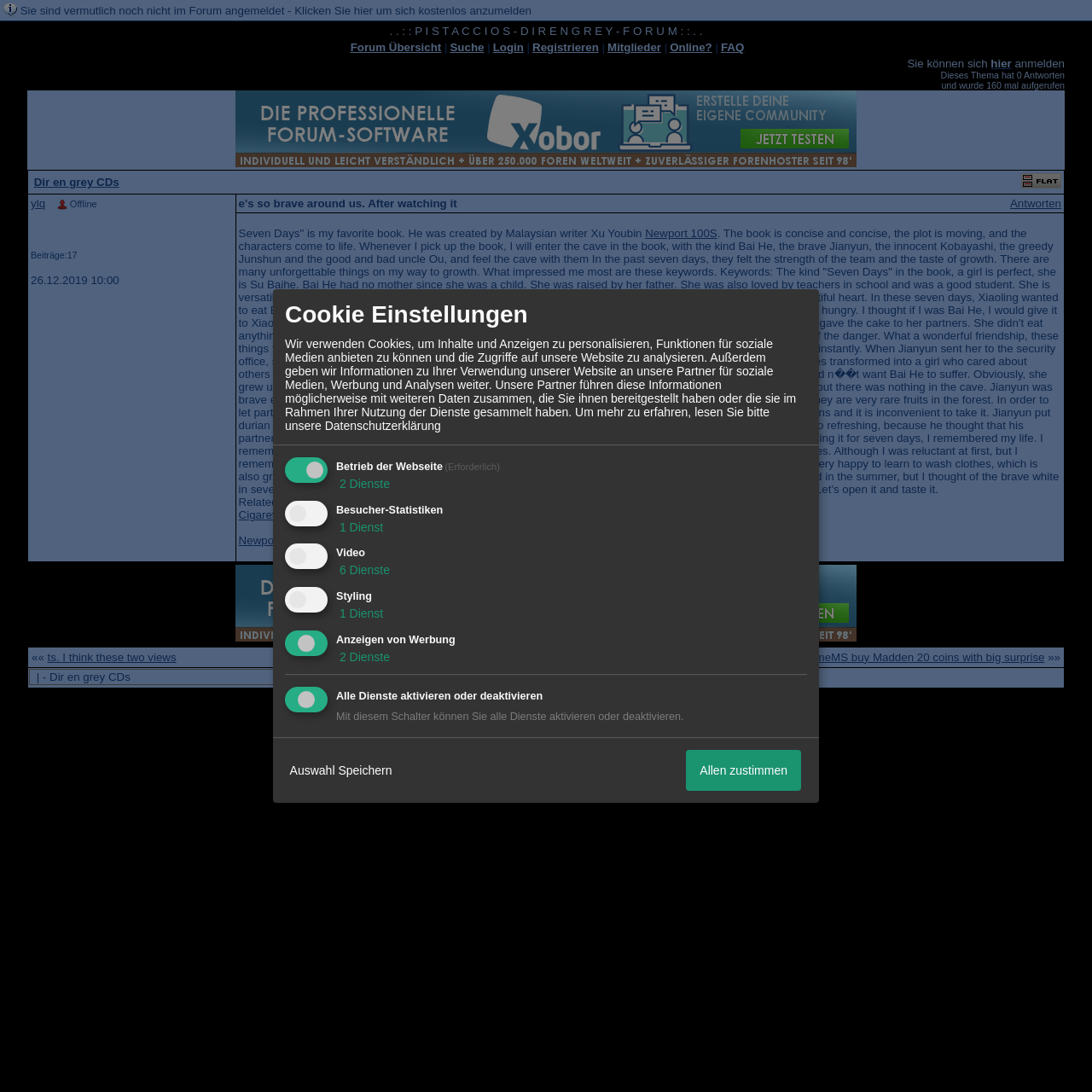Write an elaborate caption that captures the essence of the webpage.

This webpage appears to be a forum or discussion board, with a focus on the topic of Dir en grey CDs. At the top of the page, there is a banner with the title "P I S T A C C I O S - D I R E N G R E Y - F O R U M" and a navigation menu with links to various sections of the forum, including "Forum Übersicht", "Suche", "Login", "Registrieren", "Mitglieder", "Online?", and "FAQ".

Below the banner, there is a table with several rows, each containing a post or topic. The first post has a title "Dir en grey CDs" and a brief description, followed by a link to create a new forum account. The second post has a title "Sie können sich hier anmelden" (You can register here) and a brief description, followed by a link to register.

The third post is a longer text about a book called "Seven Days" and its impact on the author's life. The text describes the book's plot, characters, and themes, and how it inspired the author to grow and become stronger. The post also includes several links to related articles about cigarettes and smoking.

Throughout the page, there are several images and icons, including a small image of a CD and a larger image of a book cover. The layout is organized and easy to read, with clear headings and separation between different sections of the page.